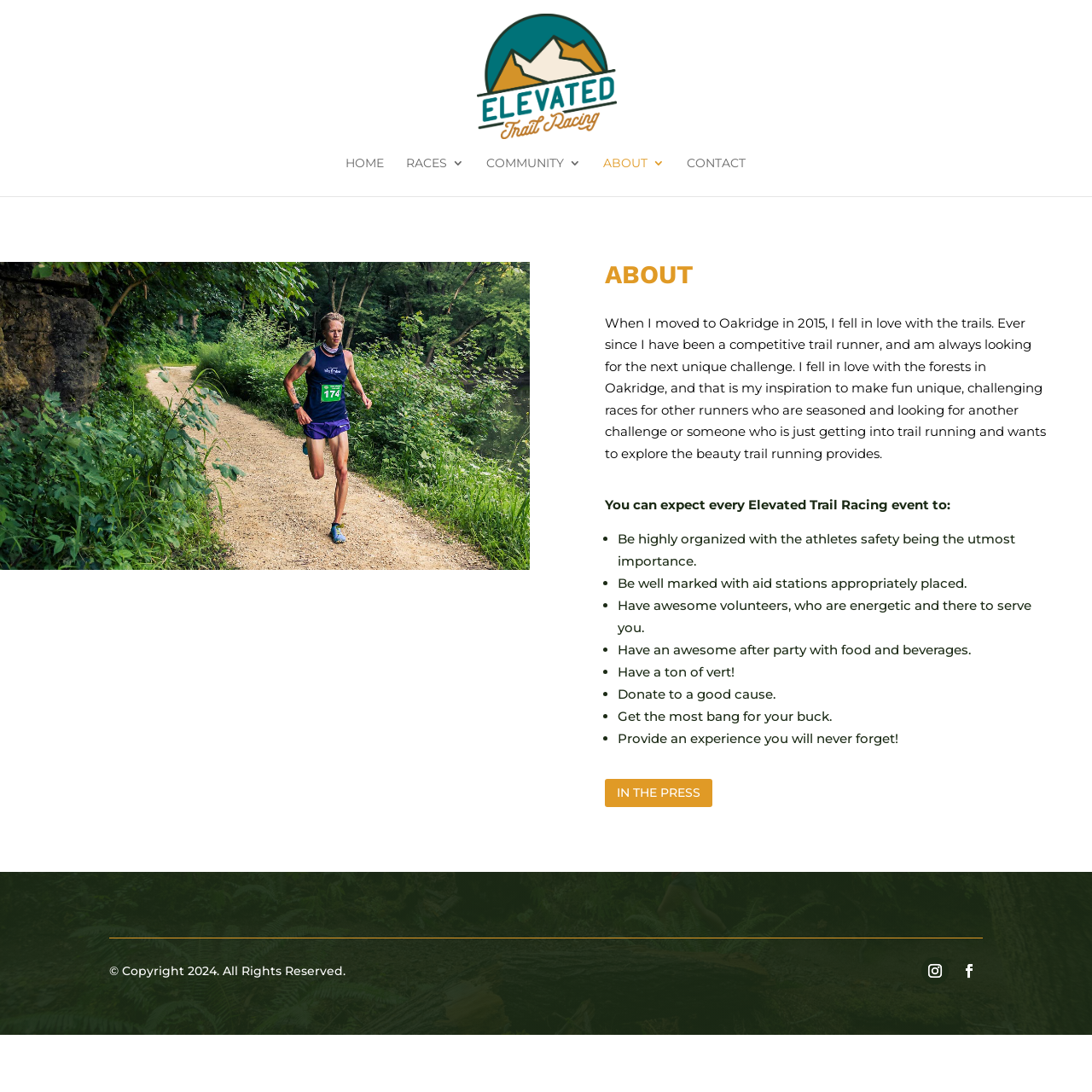How many list markers are there in the 'ABOUT' section?
Analyze the image and deliver a detailed answer to the question.

In the 'ABOUT' section, there are 7 list markers, each represented by a bullet point, which are used to list out the features of Elevated Trail Racing events.